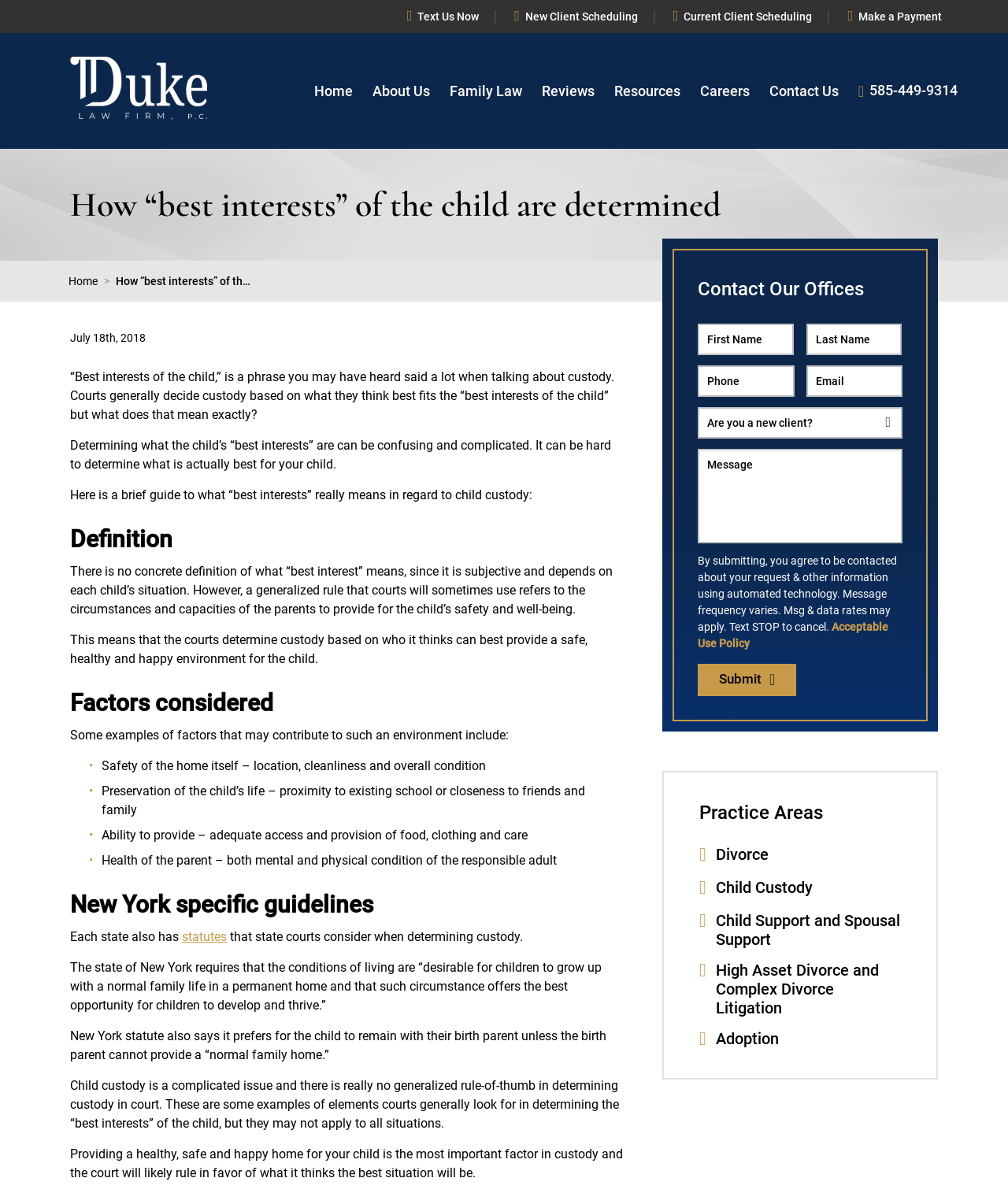Highlight the bounding box coordinates of the element you need to click to perform the following instruction: "Click the 'Child Custody' link."

[0.694, 0.729, 0.894, 0.747]